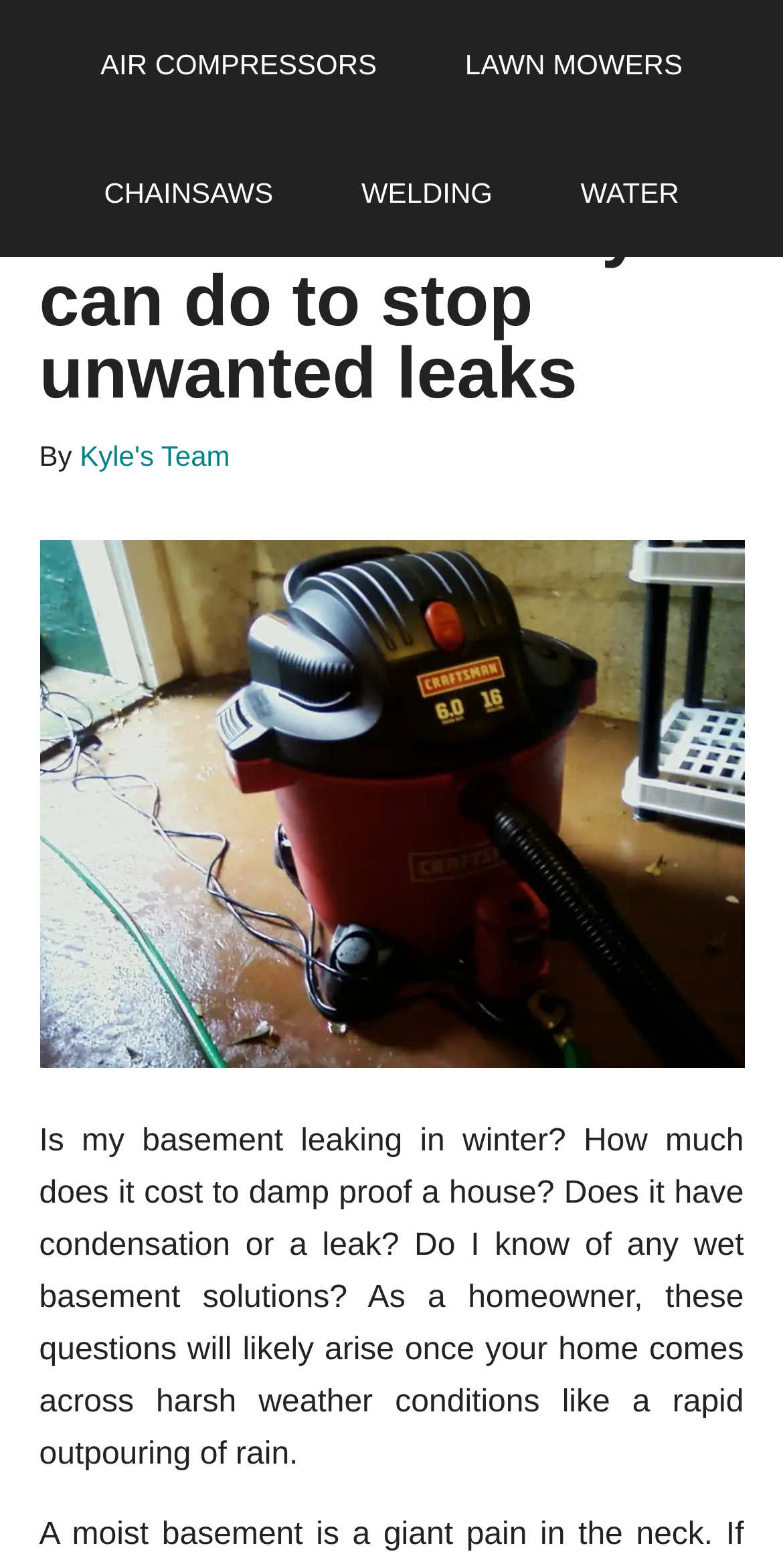Identify the bounding box coordinates for the UI element described as: "Water". The coordinates should be provided as four floats between 0 and 1: [left, top, right, bottom].

[0.69, 0.082, 0.918, 0.164]